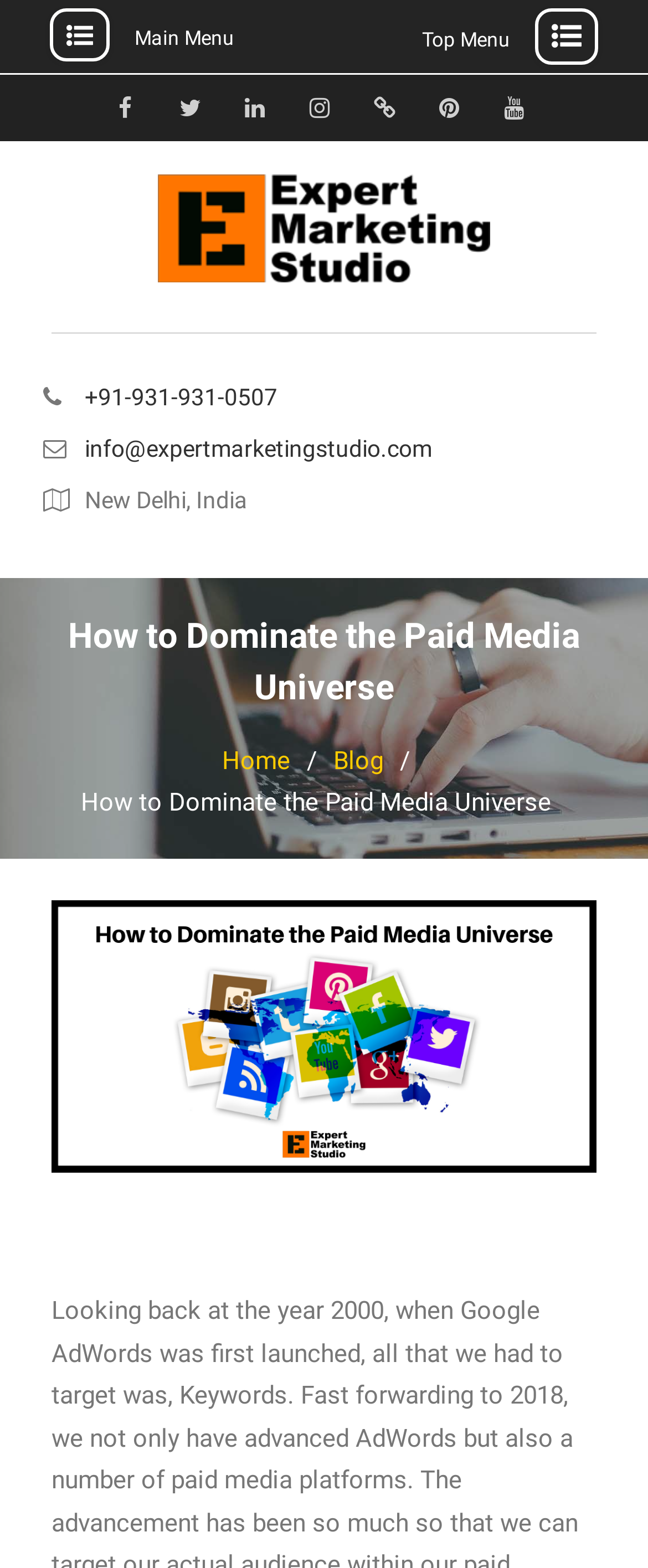Identify the bounding box for the described UI element: "Facebook".

[0.155, 0.053, 0.232, 0.085]